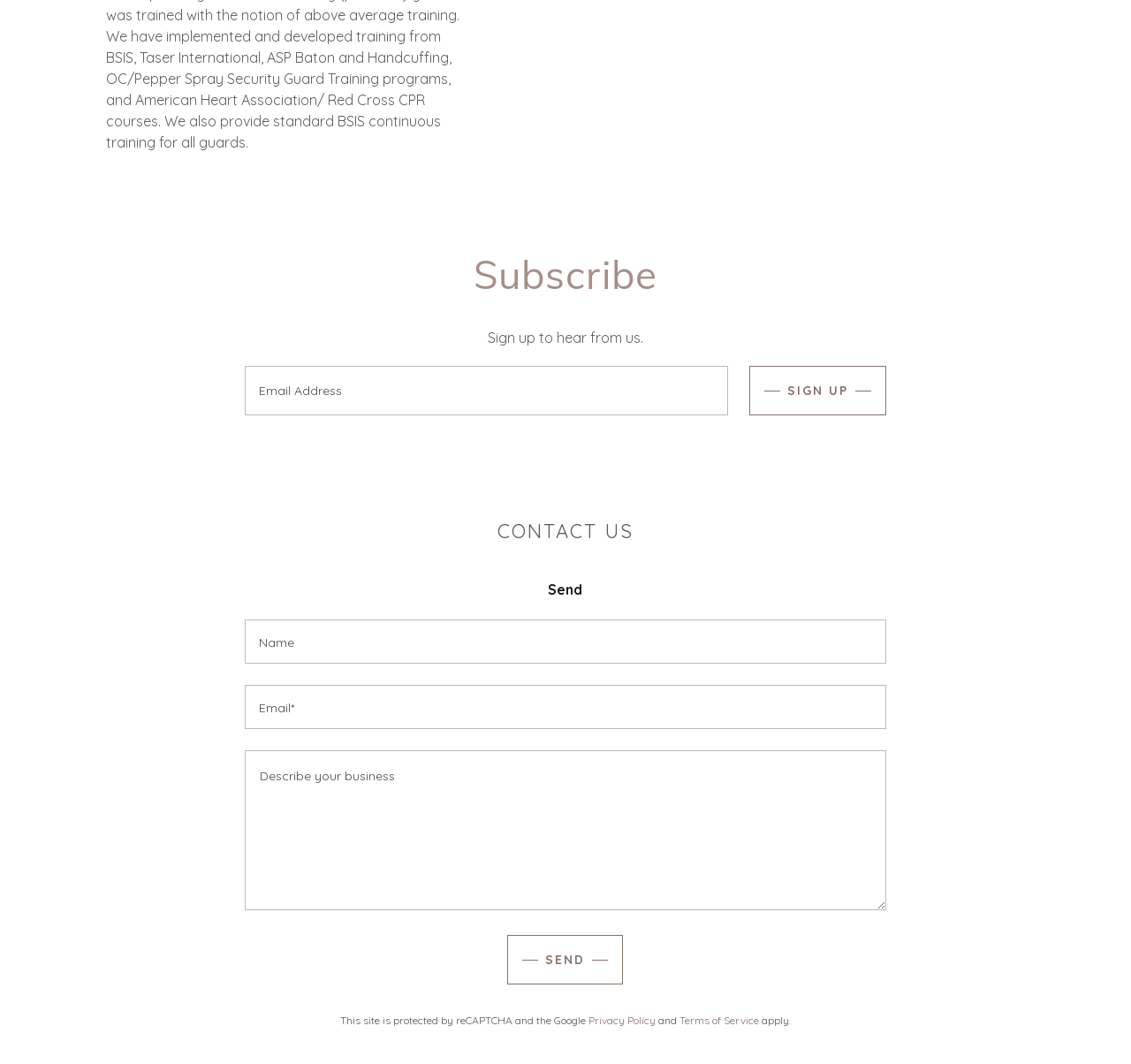Can you specify the bounding box coordinates for the region that should be clicked to fulfill this instruction: "Enter name".

[0.217, 0.582, 0.783, 0.624]